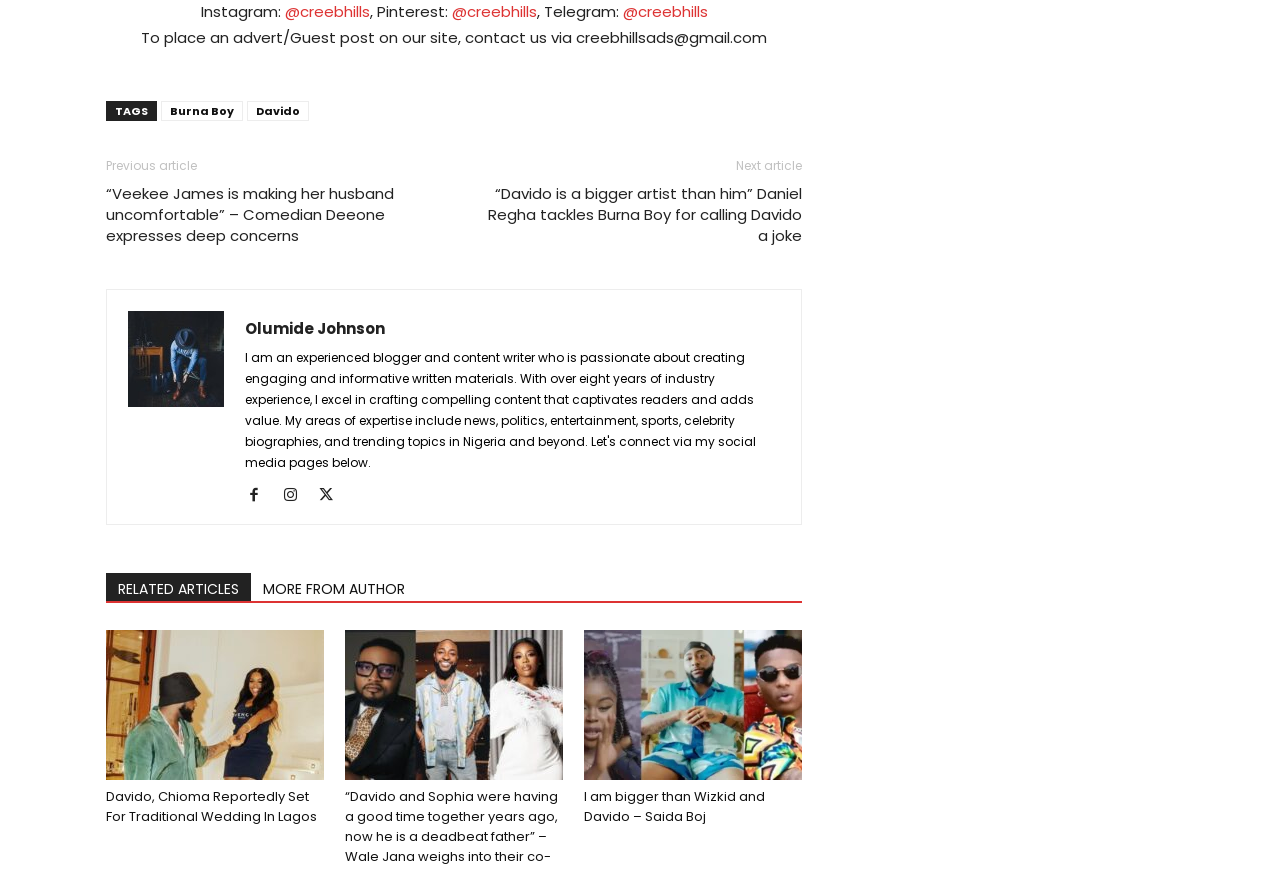Answer this question using a single word or a brief phrase:
What is the contact email for advert or guest post?

creebhillsads@gmail.com